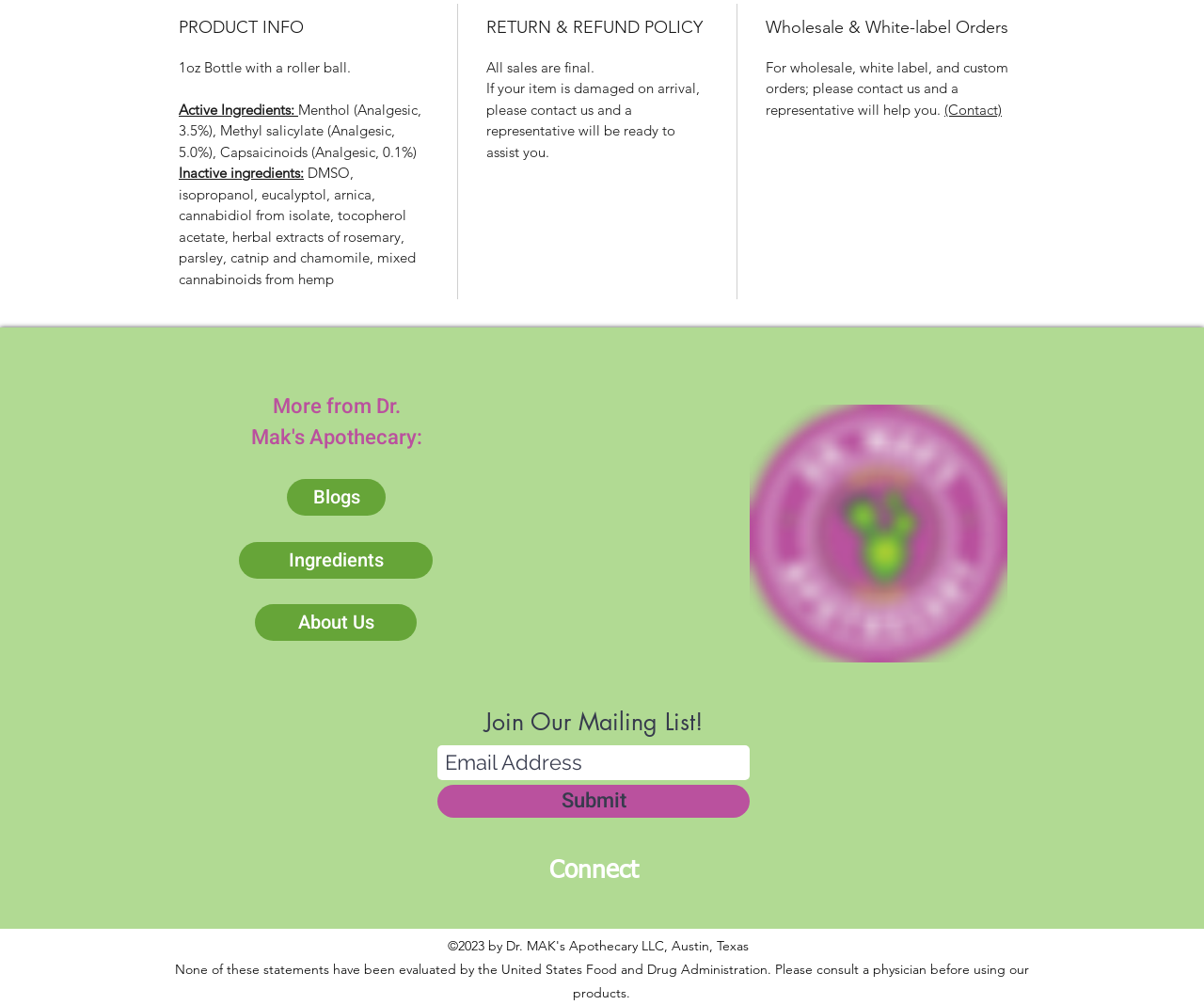What is the purpose of the email address field?
Utilize the information in the image to give a detailed answer to the question.

The email address field is located in the Join Our Mailing List section, which suggests that its purpose is to allow users to subscribe to the company's mailing list.